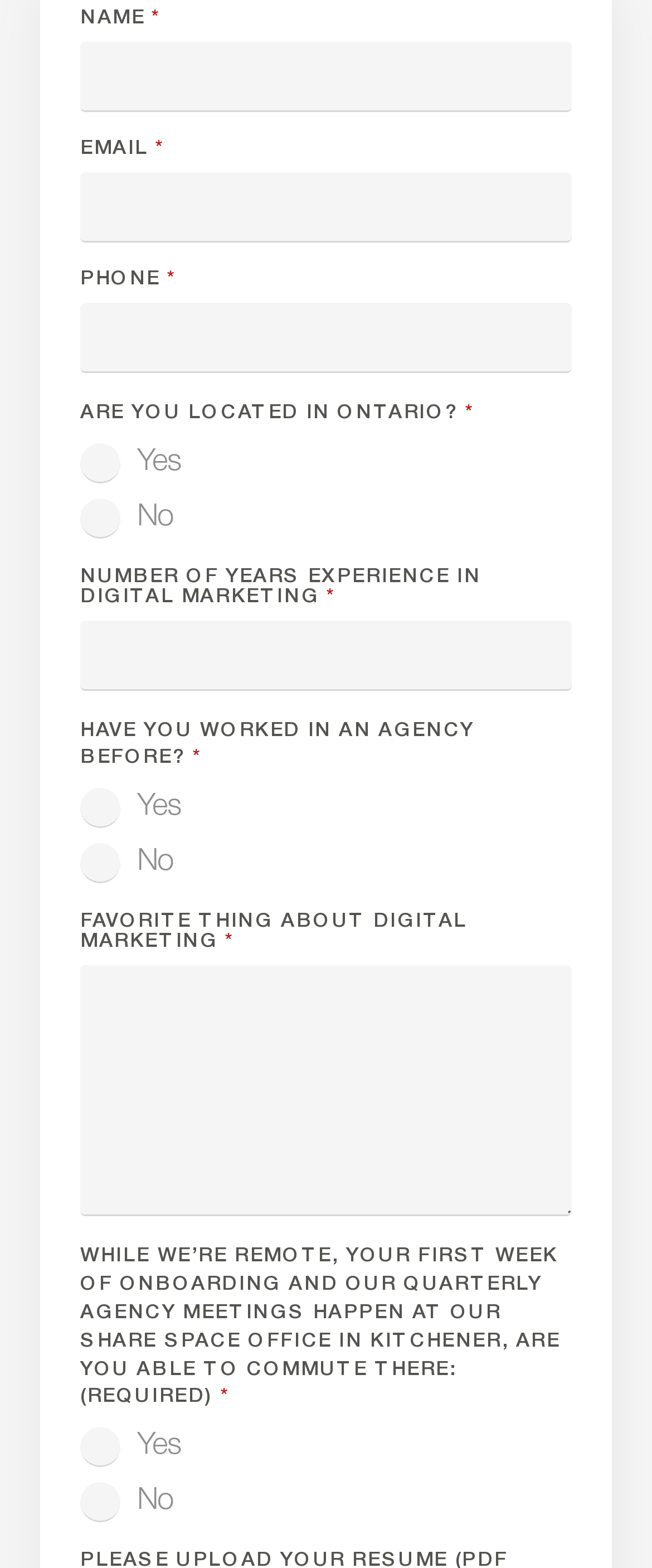How many radio groups are there?
Please use the visual content to give a single word or phrase answer.

4